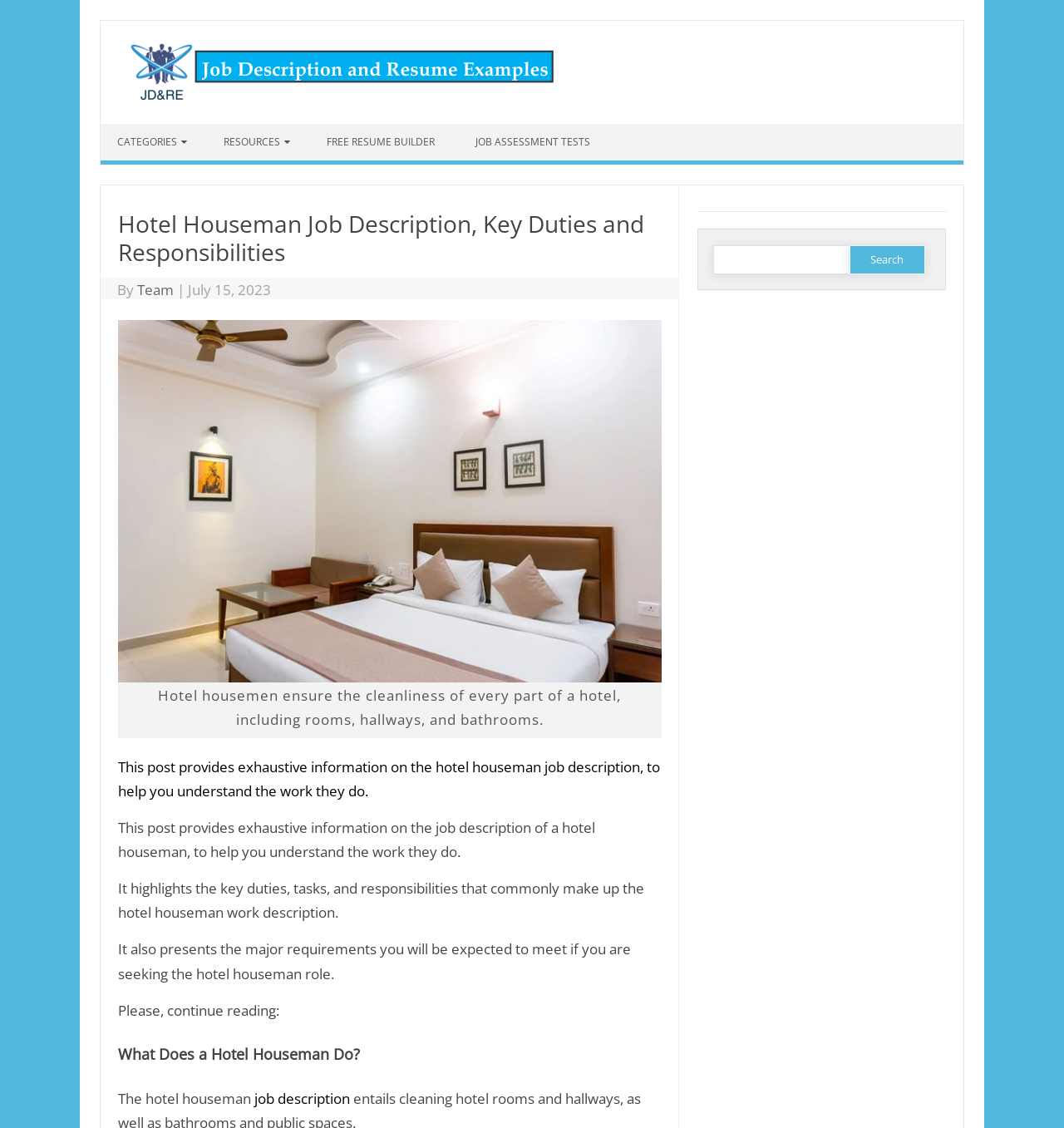Answer the question using only a single word or phrase: 
What is the purpose of the 'Search for:' textbox?

To search the website